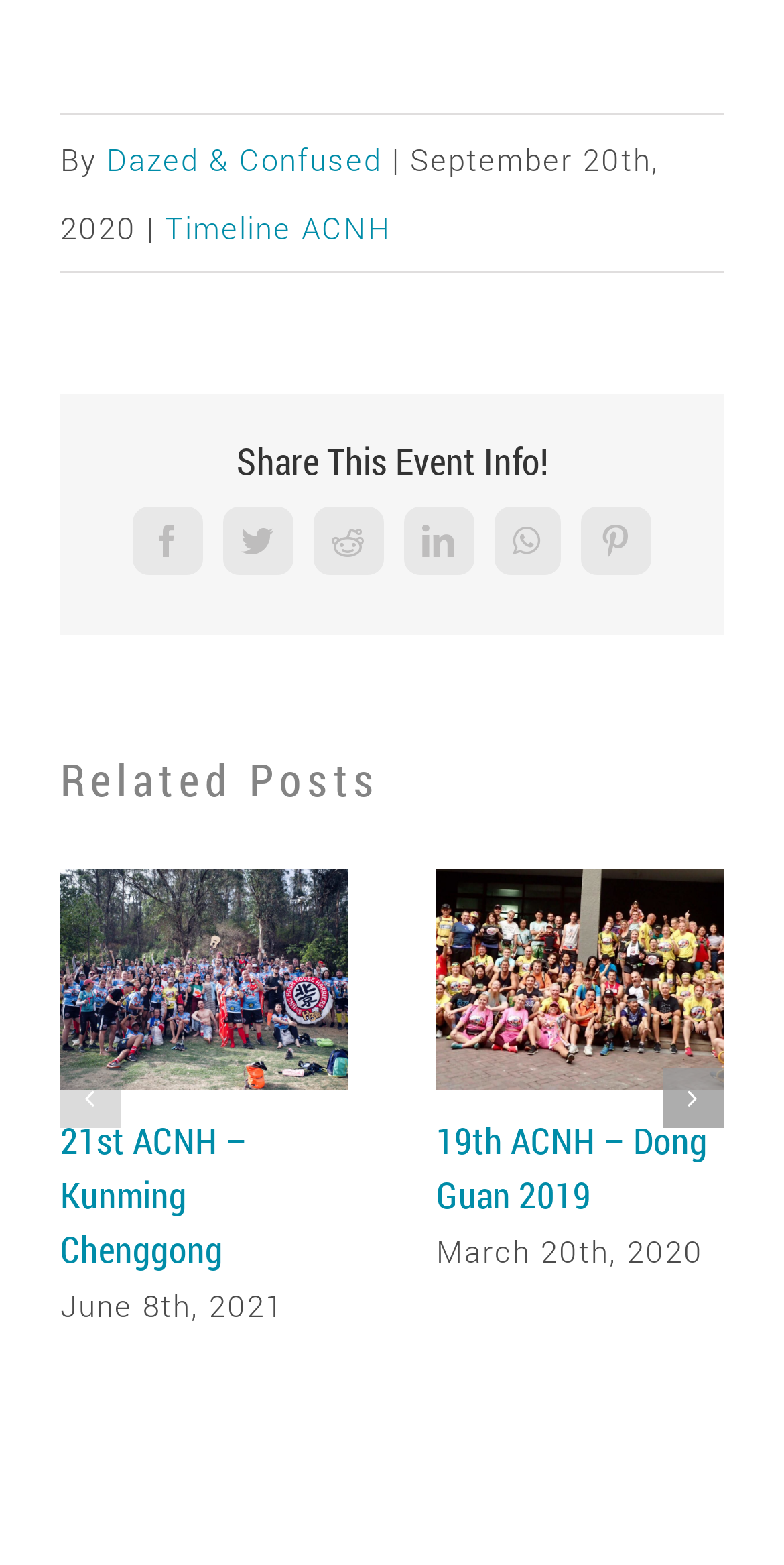Please provide a comprehensive response to the question based on the details in the image: What is the purpose of the 'Previous slide' button?

I inferred the purpose of the 'Previous slide' button by its text content and its location near the 'Next slide' button, which suggests that they are used for navigation.